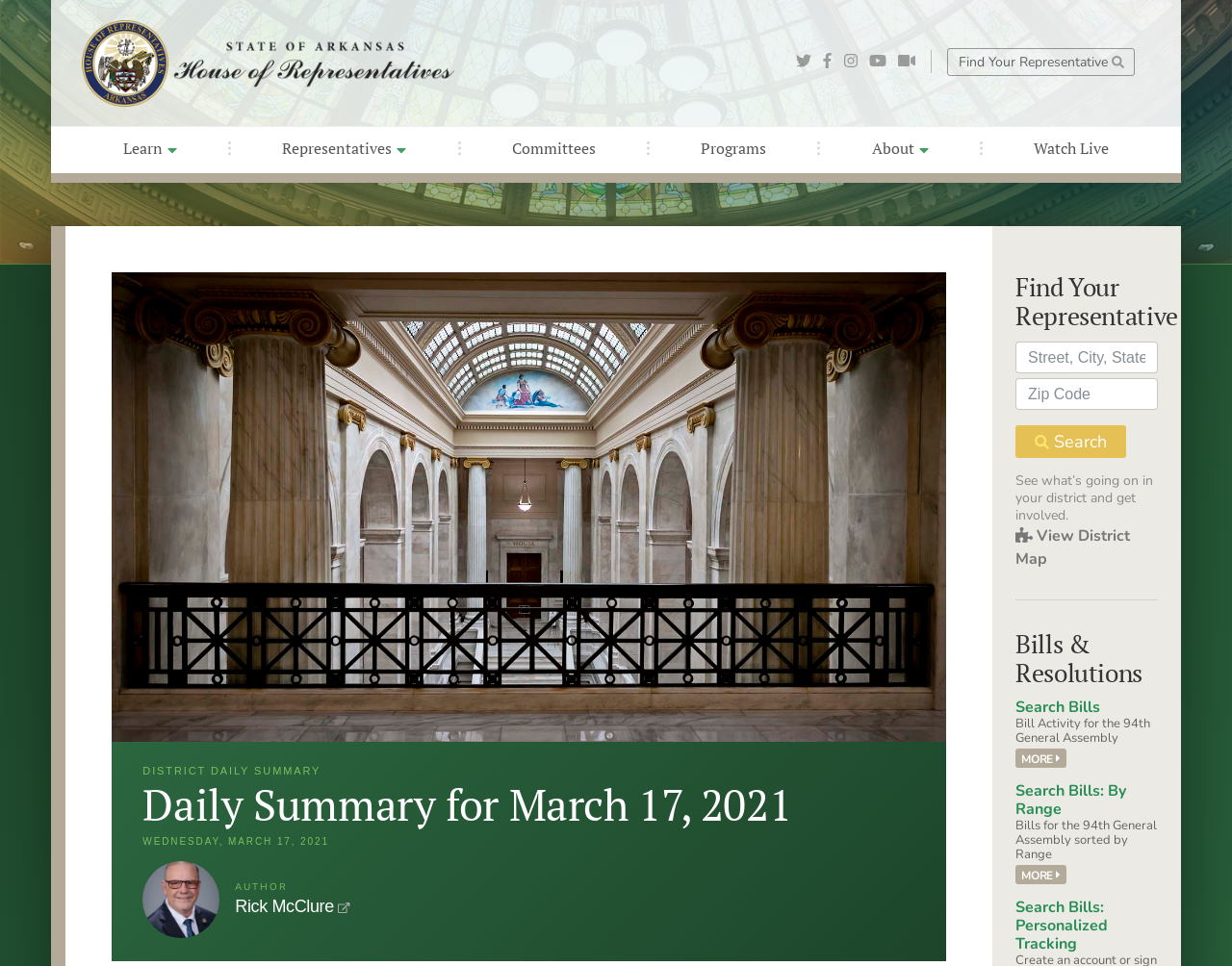Determine the bounding box coordinates of the clickable element to complete this instruction: "Search for your representative". Provide the coordinates in the format of four float numbers between 0 and 1, [left, top, right, bottom].

[0.824, 0.354, 0.94, 0.387]